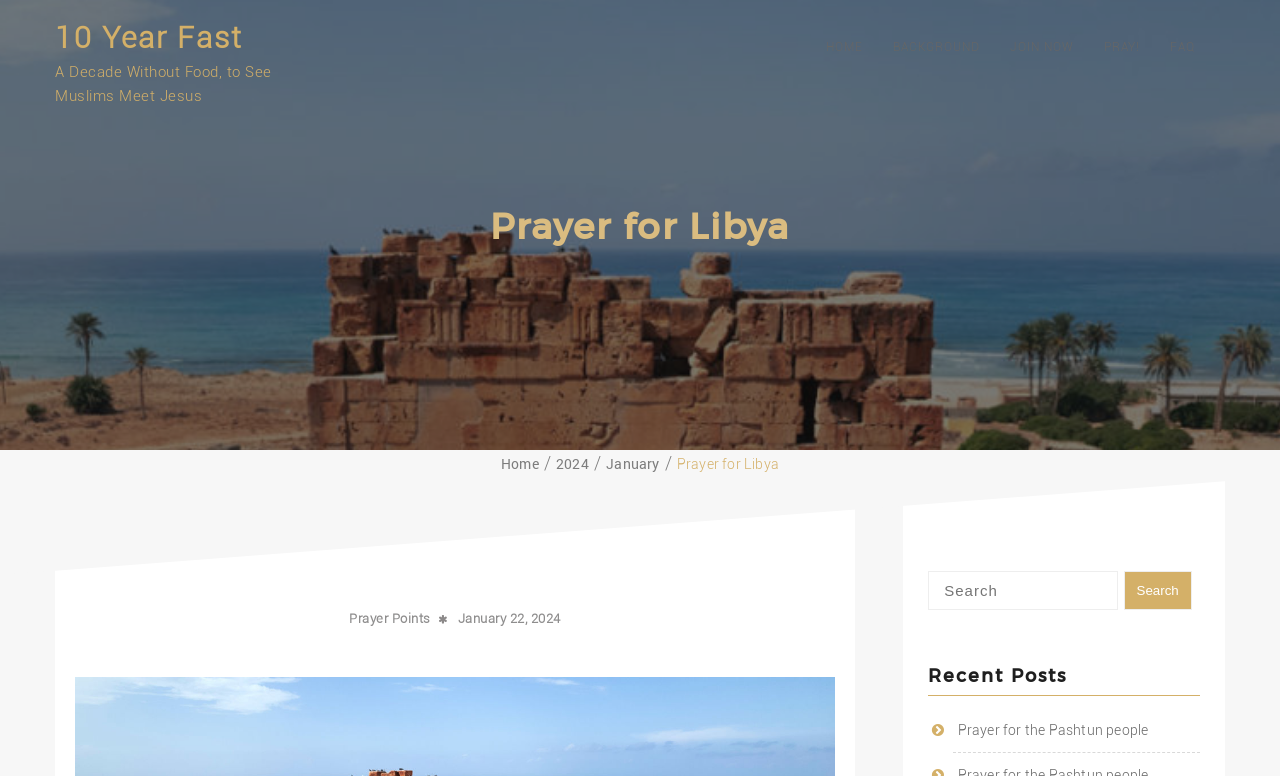Use a single word or phrase to answer the question: 
What type of content is available on this website?

Prayer points, recent posts